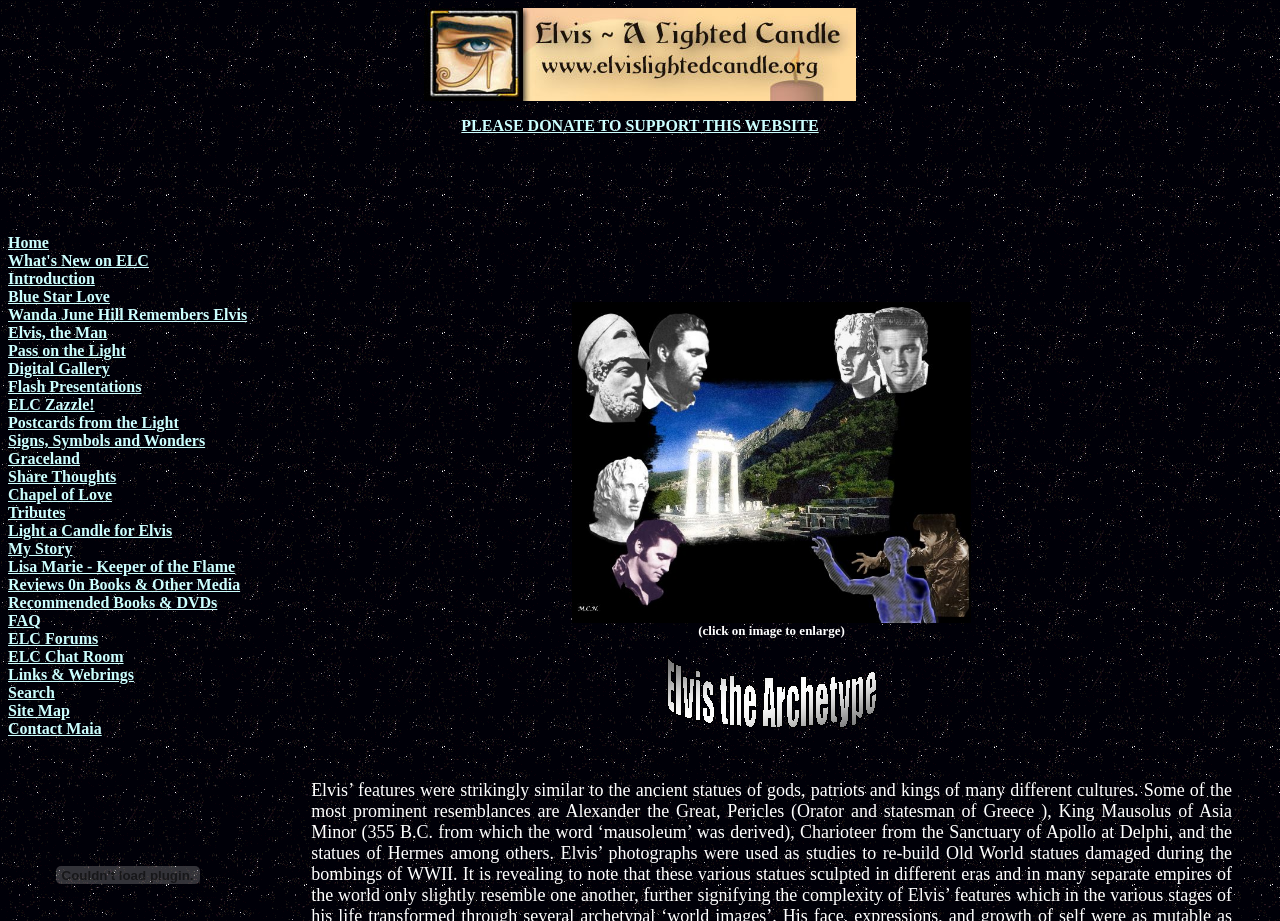Identify the bounding box coordinates for the UI element described as: "Chapel of Love". The coordinates should be provided as four floats between 0 and 1: [left, top, right, bottom].

[0.006, 0.528, 0.088, 0.546]